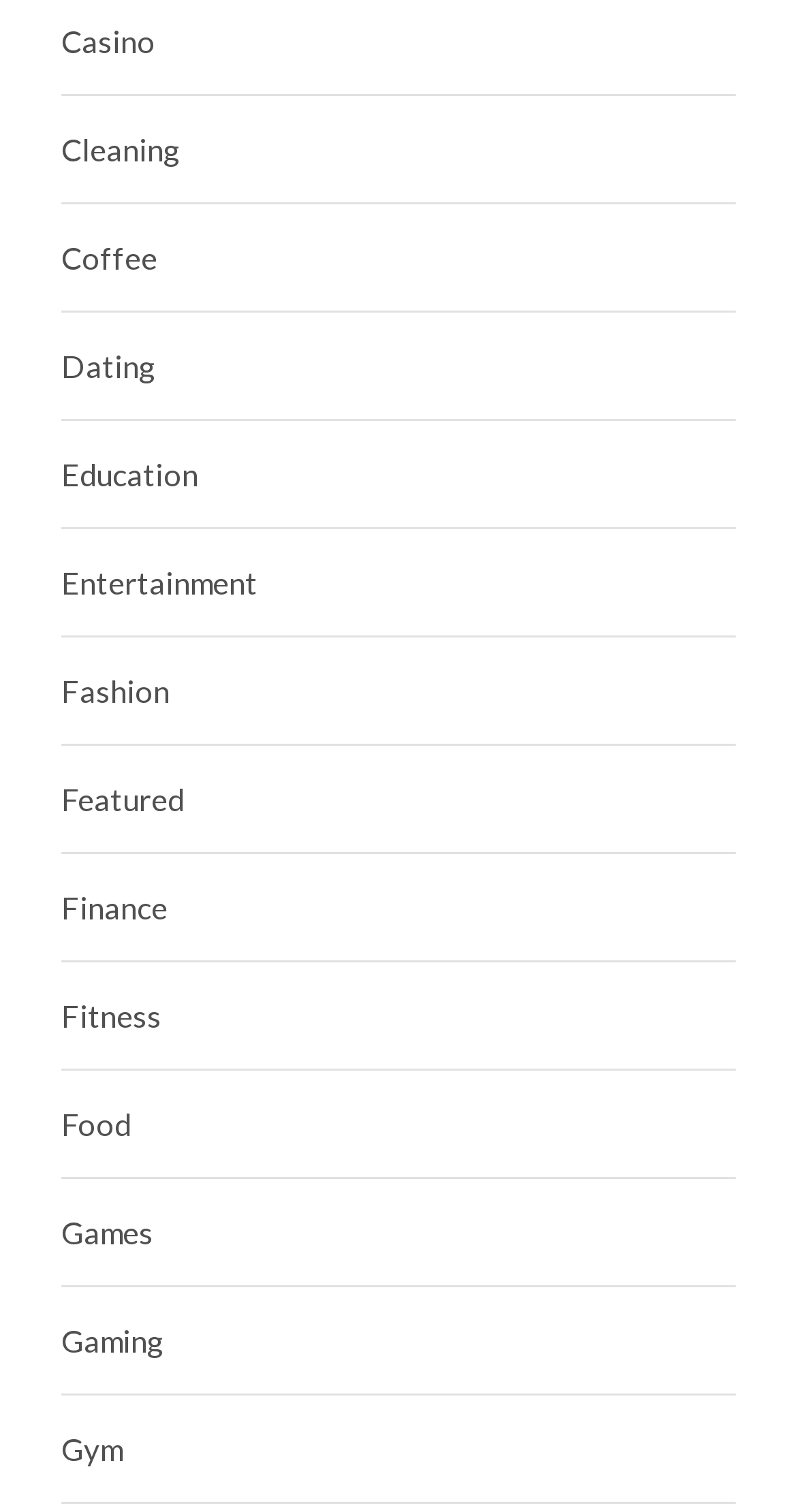Locate the bounding box of the UI element defined by this description: "Food". The coordinates should be given as four float numbers between 0 and 1, formatted as [left, top, right, bottom].

[0.077, 0.728, 0.164, 0.758]